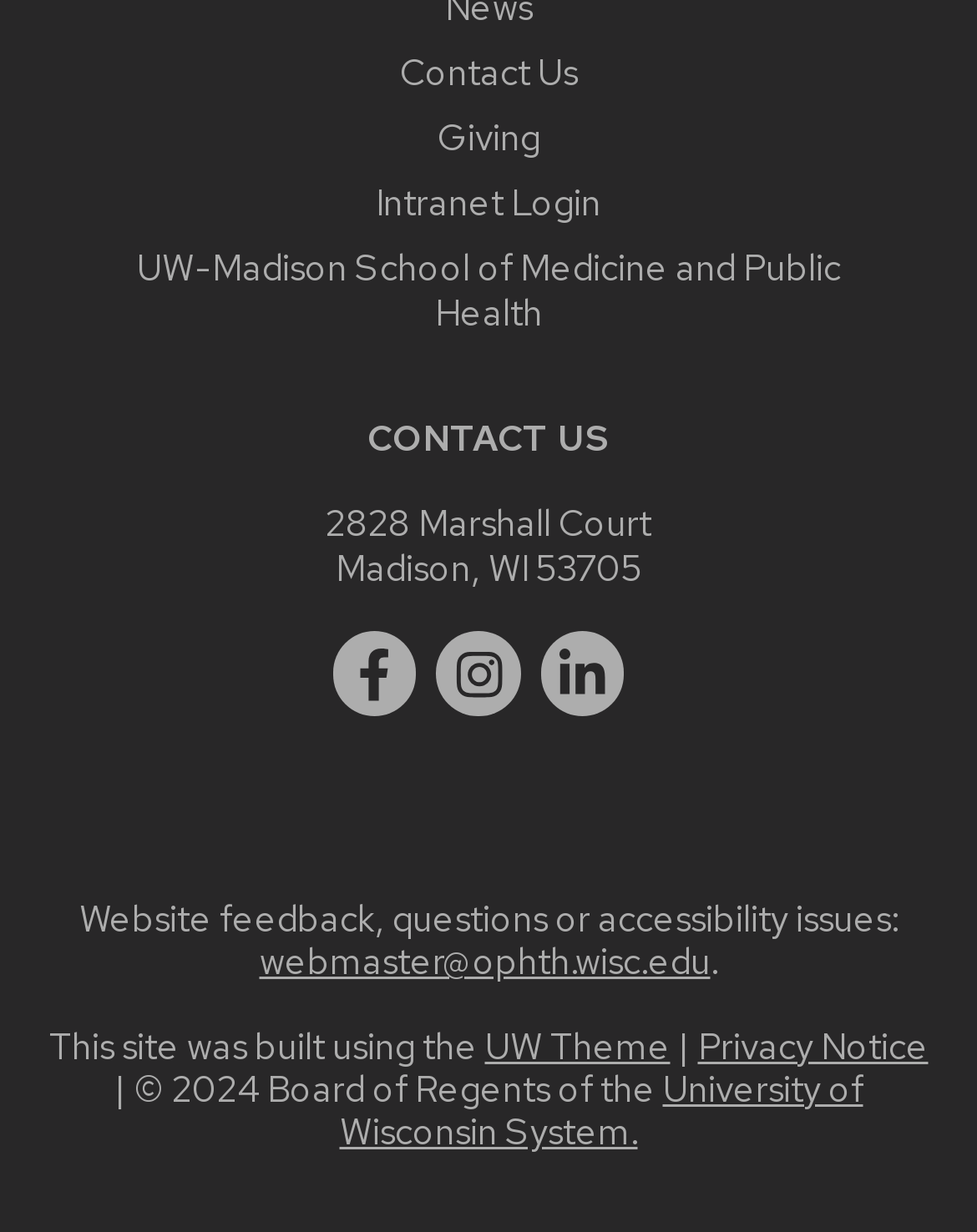Locate the bounding box coordinates of the element that should be clicked to execute the following instruction: "Visit UW-Madison School of Medicine and Public Health".

[0.14, 0.198, 0.86, 0.273]